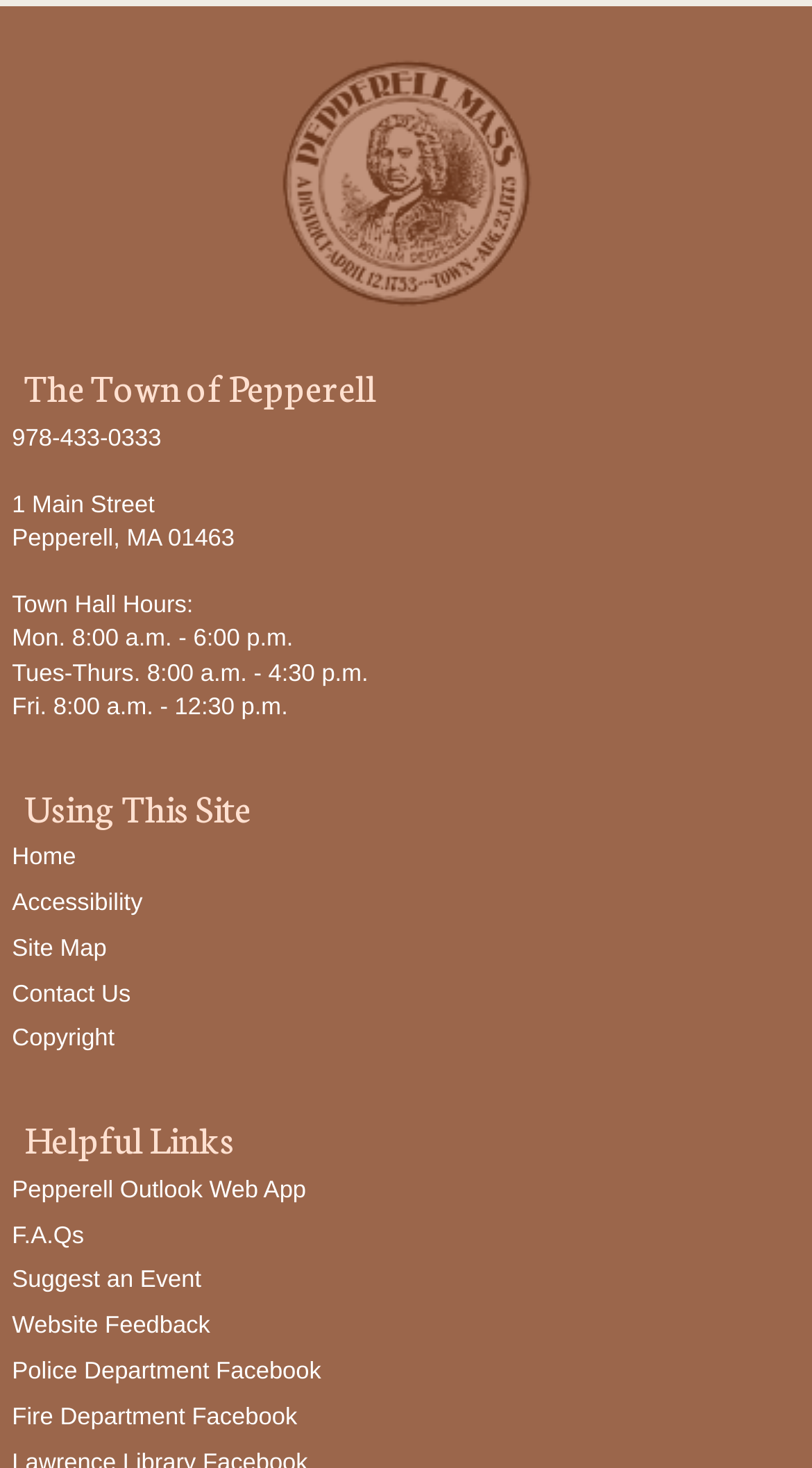Determine the bounding box coordinates of the clickable region to carry out the instruction: "Go to Contact Us page".

[0.015, 0.669, 0.161, 0.686]